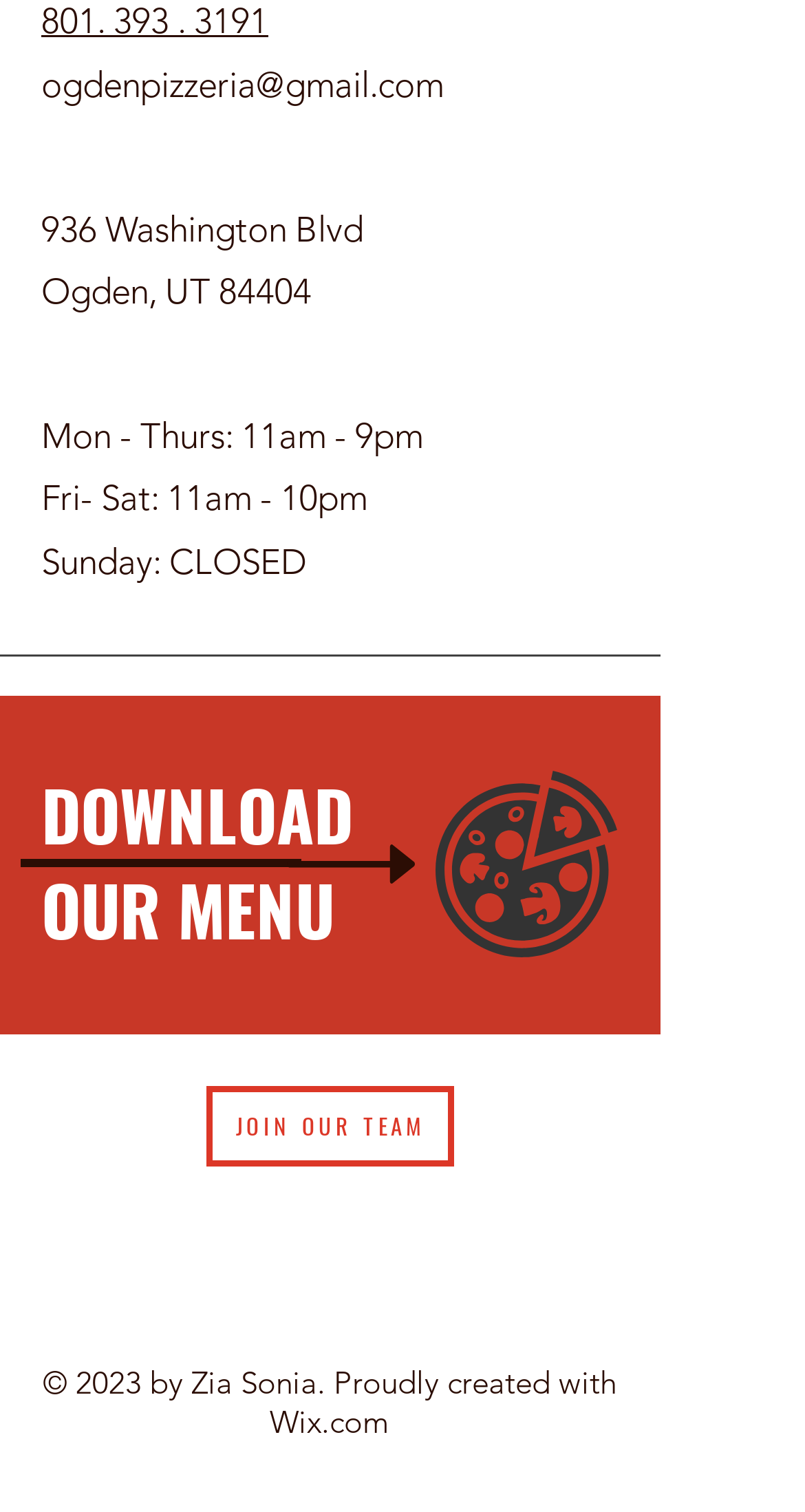Can you look at the image and give a comprehensive answer to the question:
Is the pizzeria open on Sundays?

I found the answer by looking at the StaticText element with the text 'Sunday: CLOSED' which clearly indicates that the pizzeria is not open on Sundays.